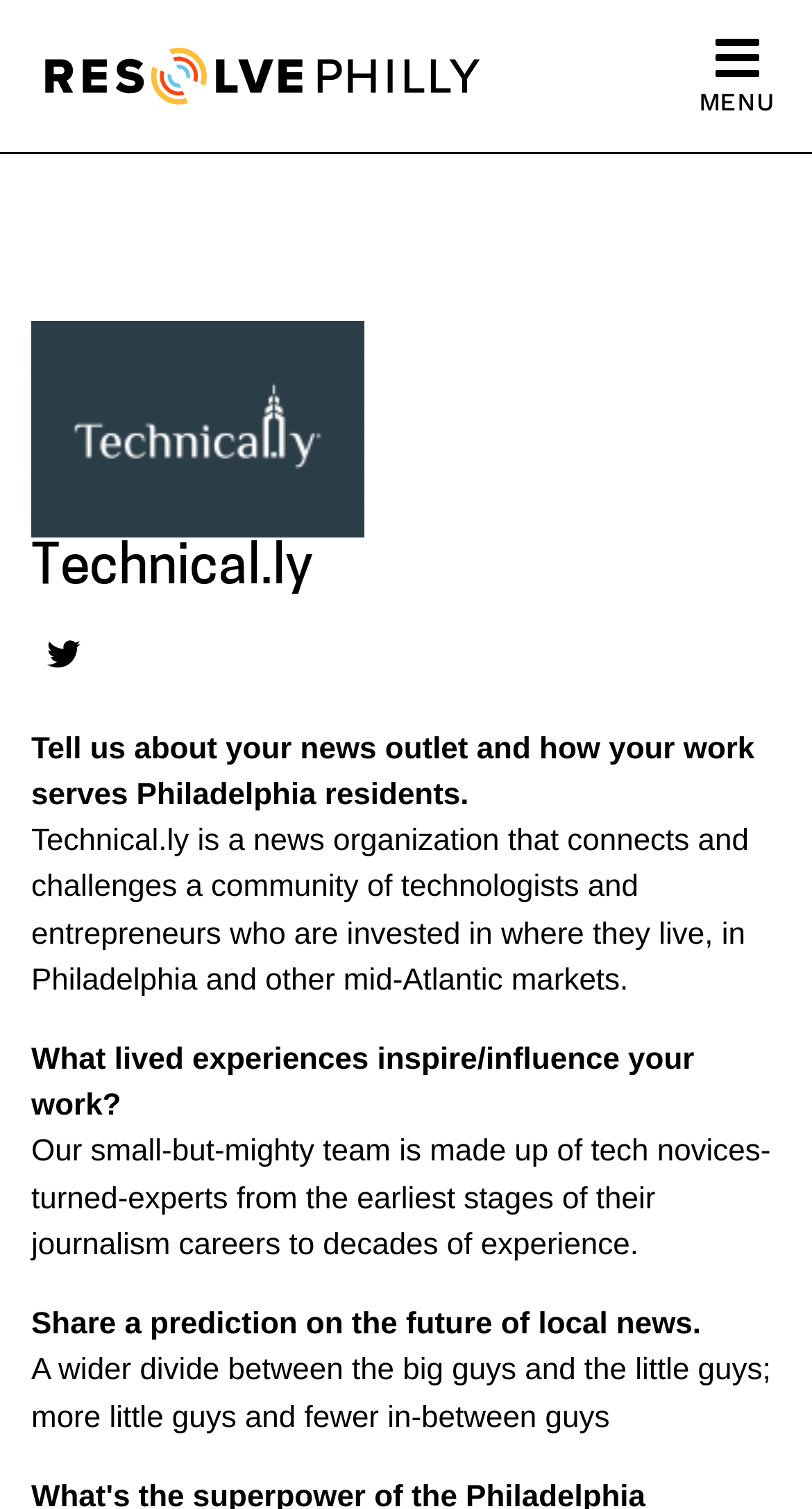What is the purpose of the 'Toggle navigation' button?
Look at the image and answer with only one word or phrase.

To expand navigation